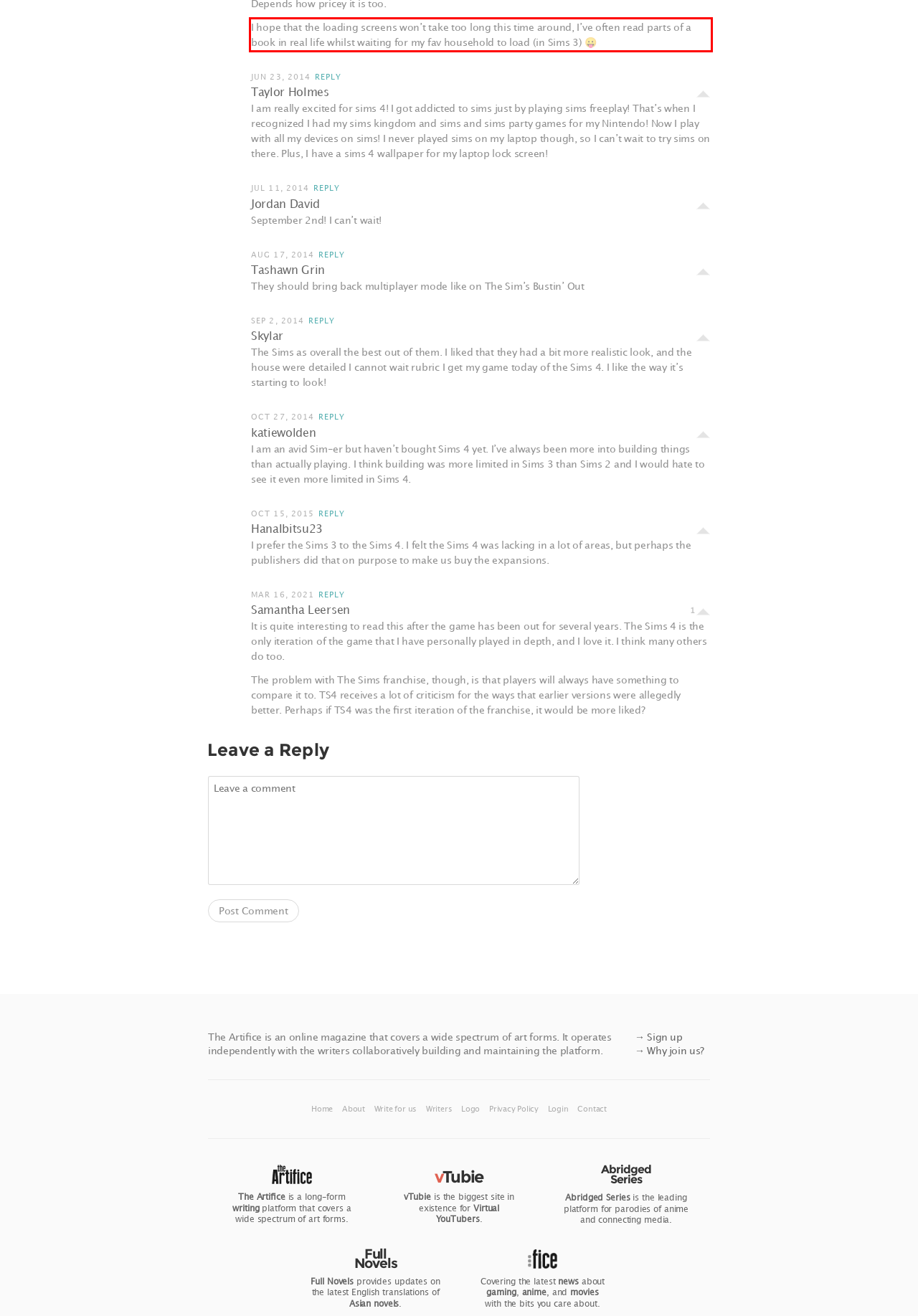Please recognize and transcribe the text located inside the red bounding box in the webpage image.

I hope that the loading screens won’t take too long this time around, I’ve often read parts of a book in real life whilst waiting for my fav household to load (in Sims 3) 😛